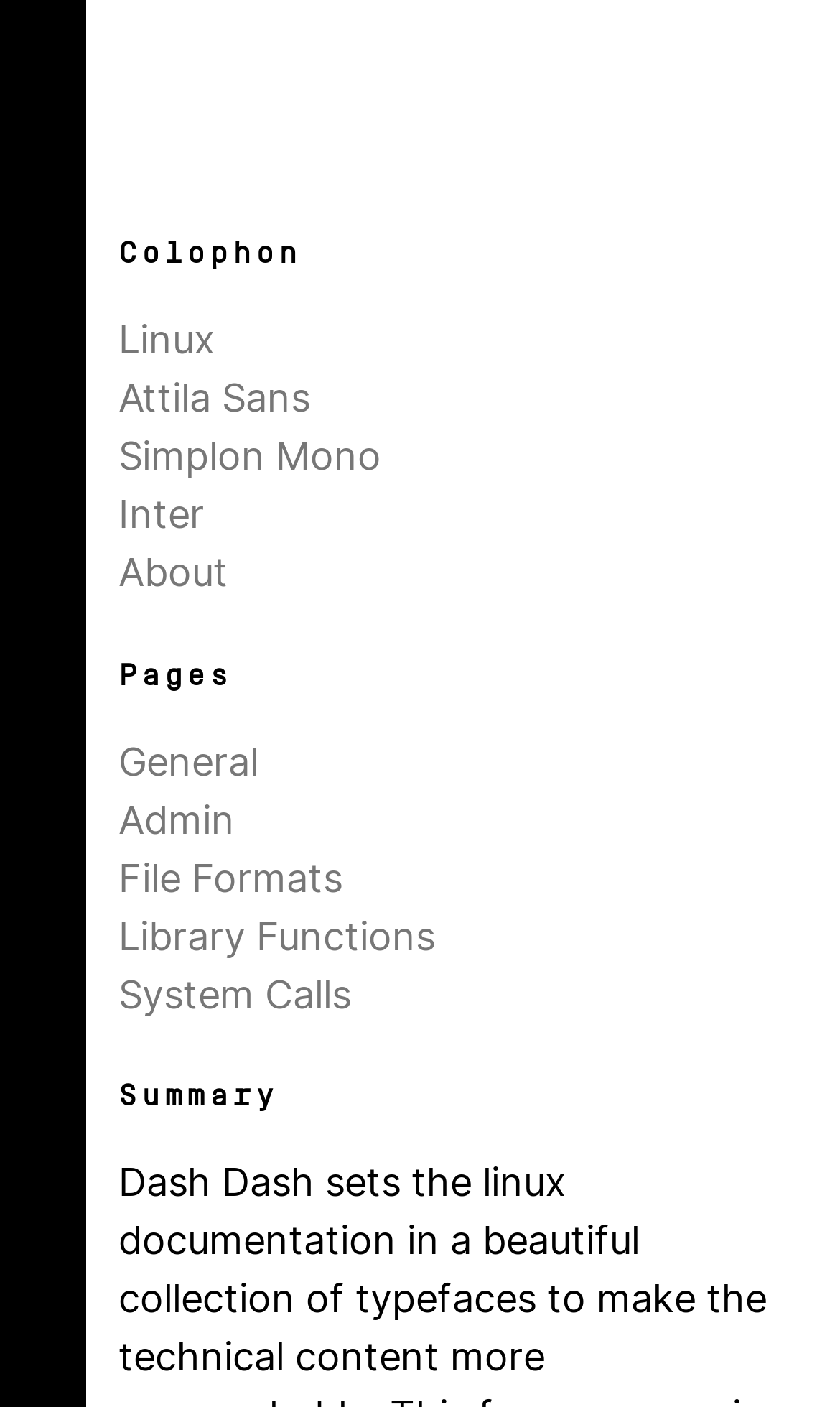Please provide a short answer using a single word or phrase for the question:
How many headings are on the webpage?

3